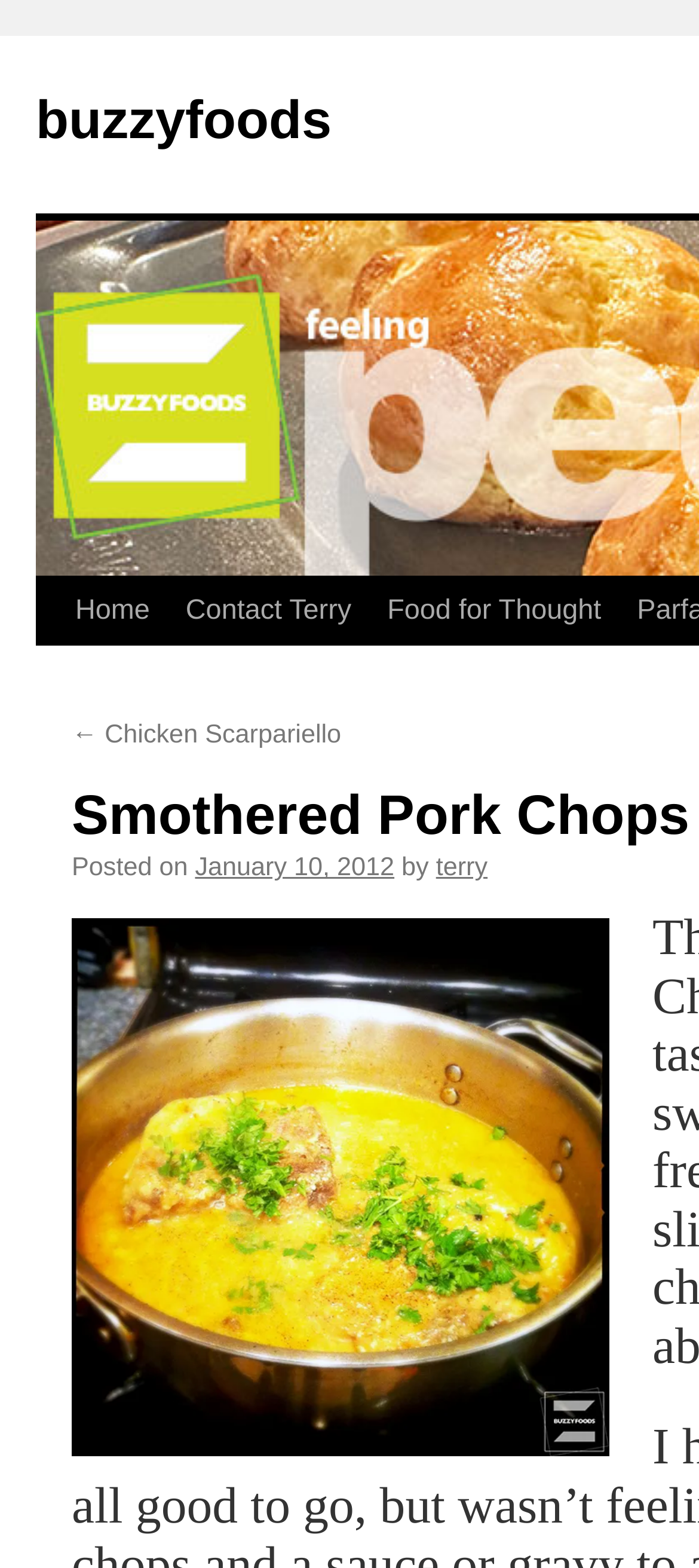What is the date of the post?
Refer to the image and give a detailed answer to the query.

I found the date of the post by looking at the link element 'January 10, 2012' which is located below the 'Posted on' text, indicating that it is the date of the post.